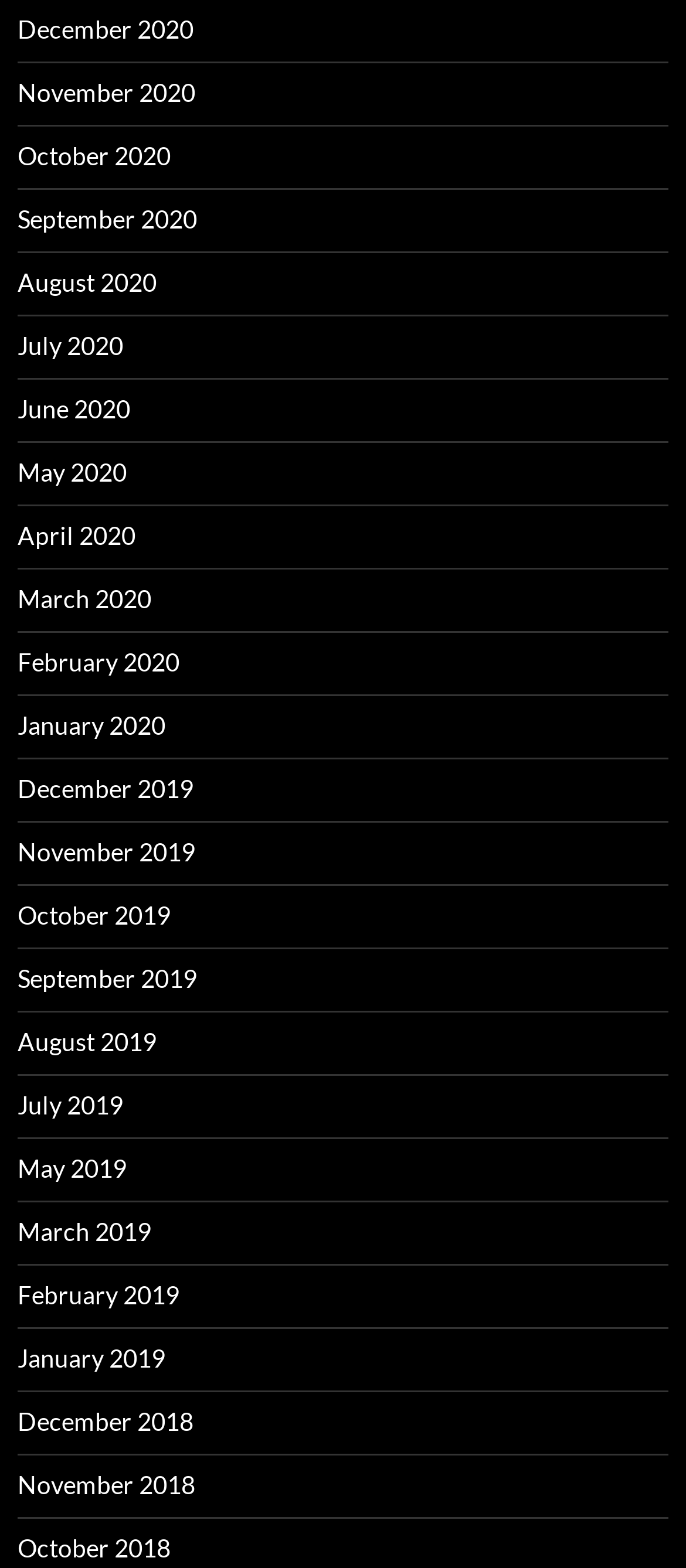Can you provide the bounding box coordinates for the element that should be clicked to implement the instruction: "View November 2019"?

[0.026, 0.533, 0.285, 0.552]